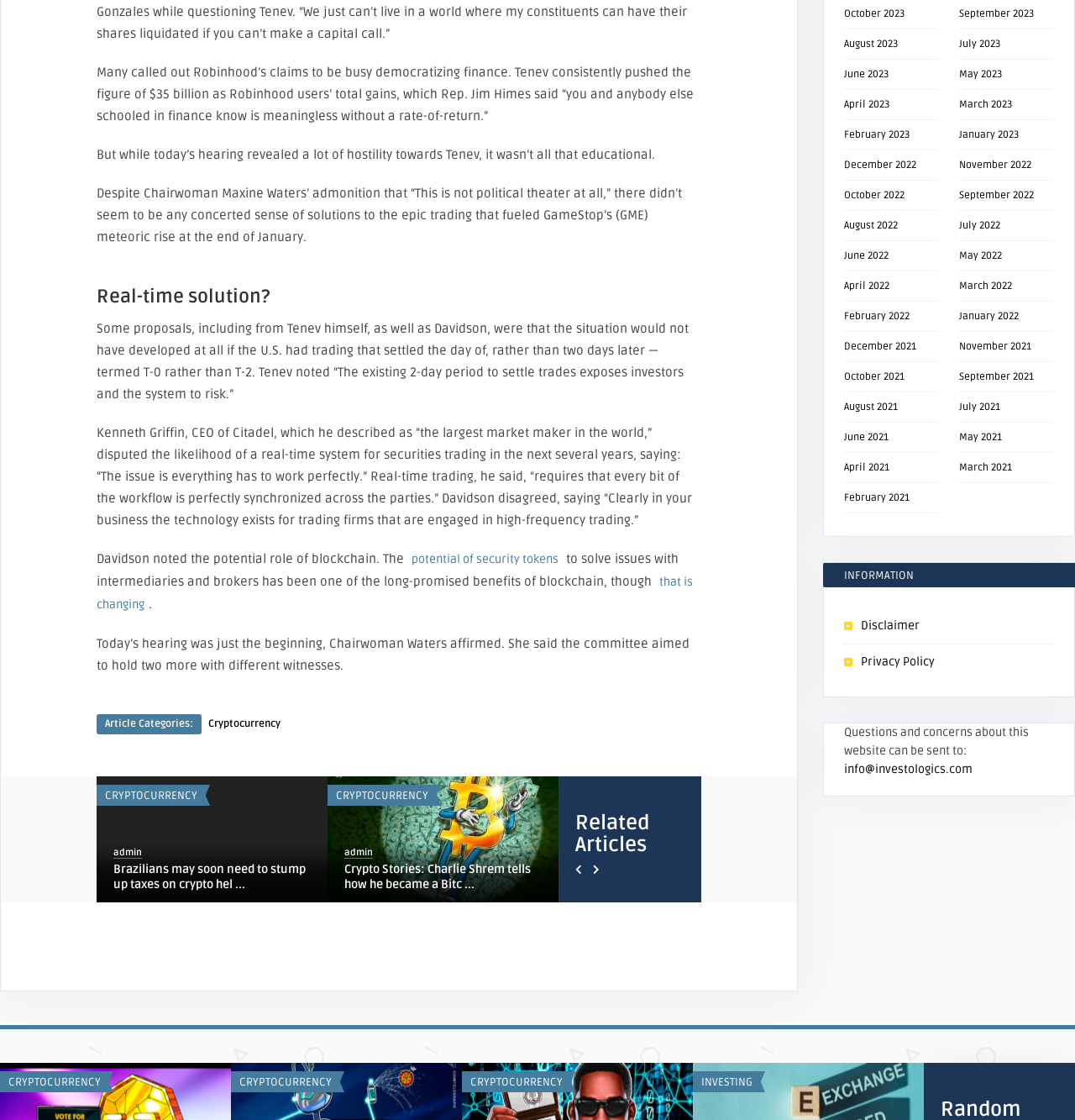Kindly determine the bounding box coordinates for the area that needs to be clicked to execute this instruction: "Click on the 'admin' link".

[0.105, 0.756, 0.132, 0.766]